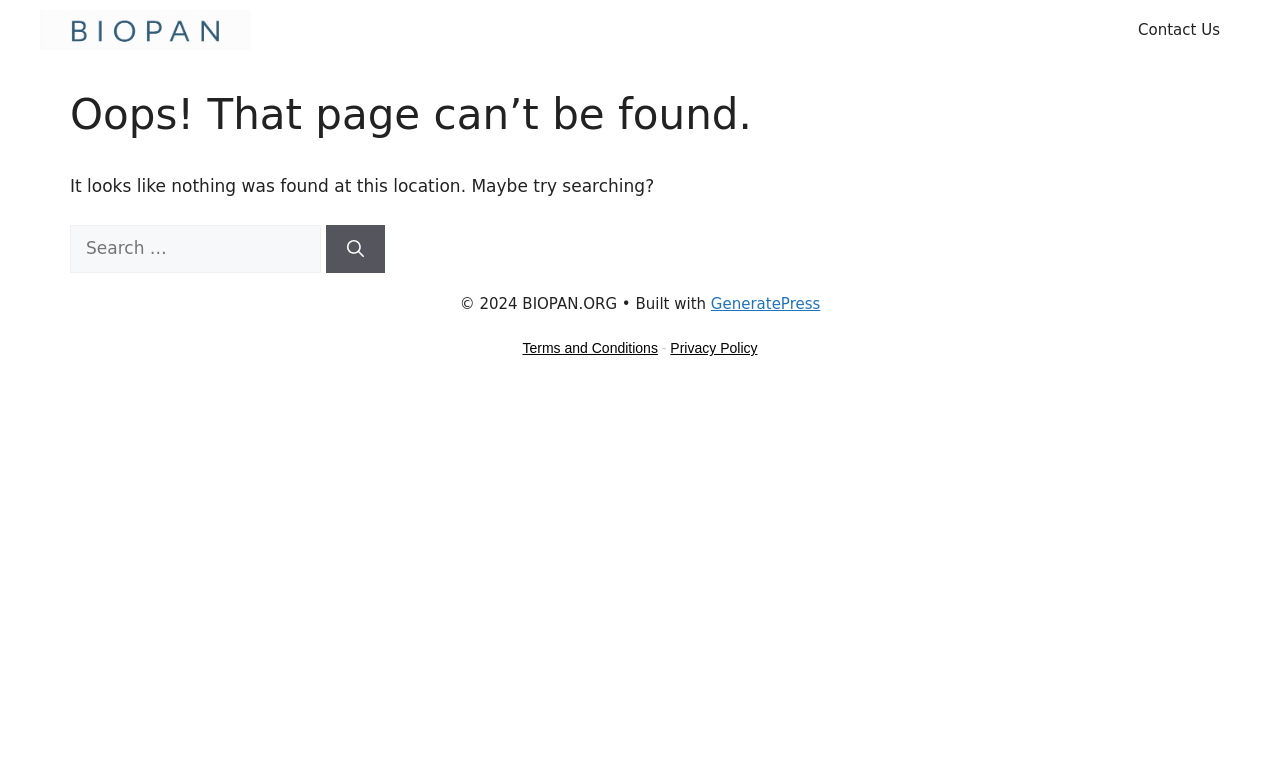Answer succinctly with a single word or phrase:
What is the copyright year of the website?

2024